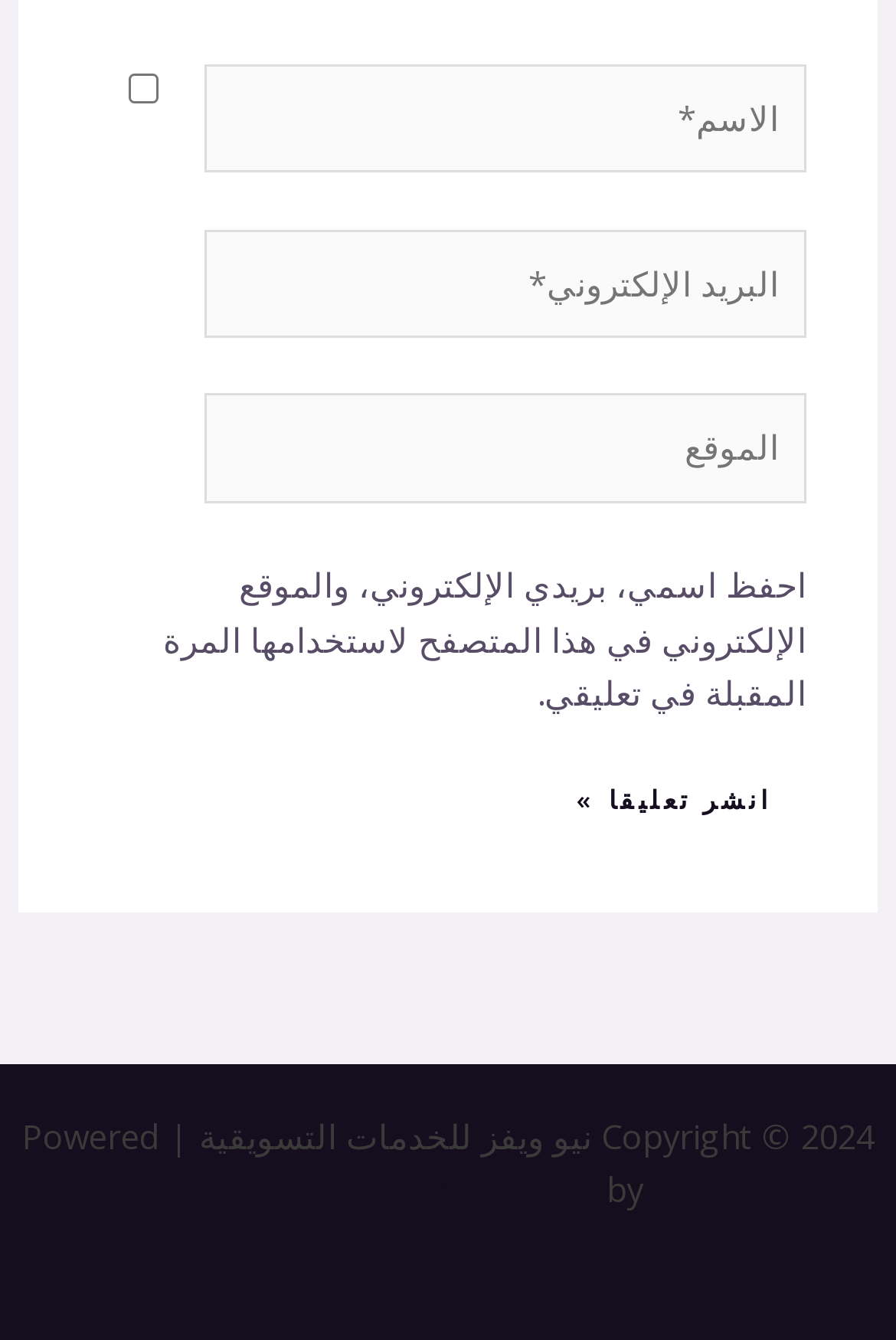Respond with a single word or phrase:
What is the purpose of the checkbox?

Save login info